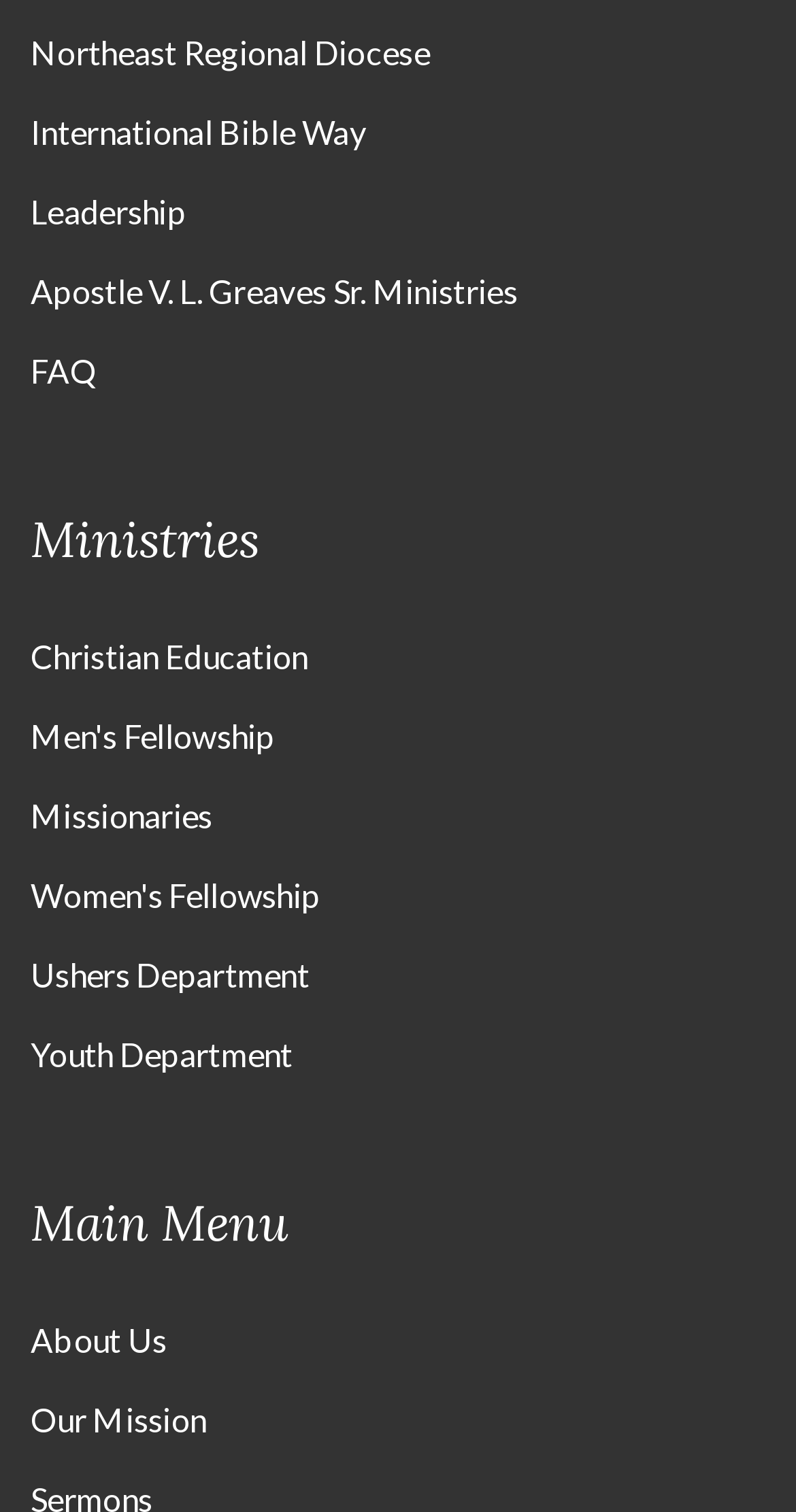Please find the bounding box for the UI element described by: "International Bible Way".

[0.038, 0.074, 0.46, 0.101]